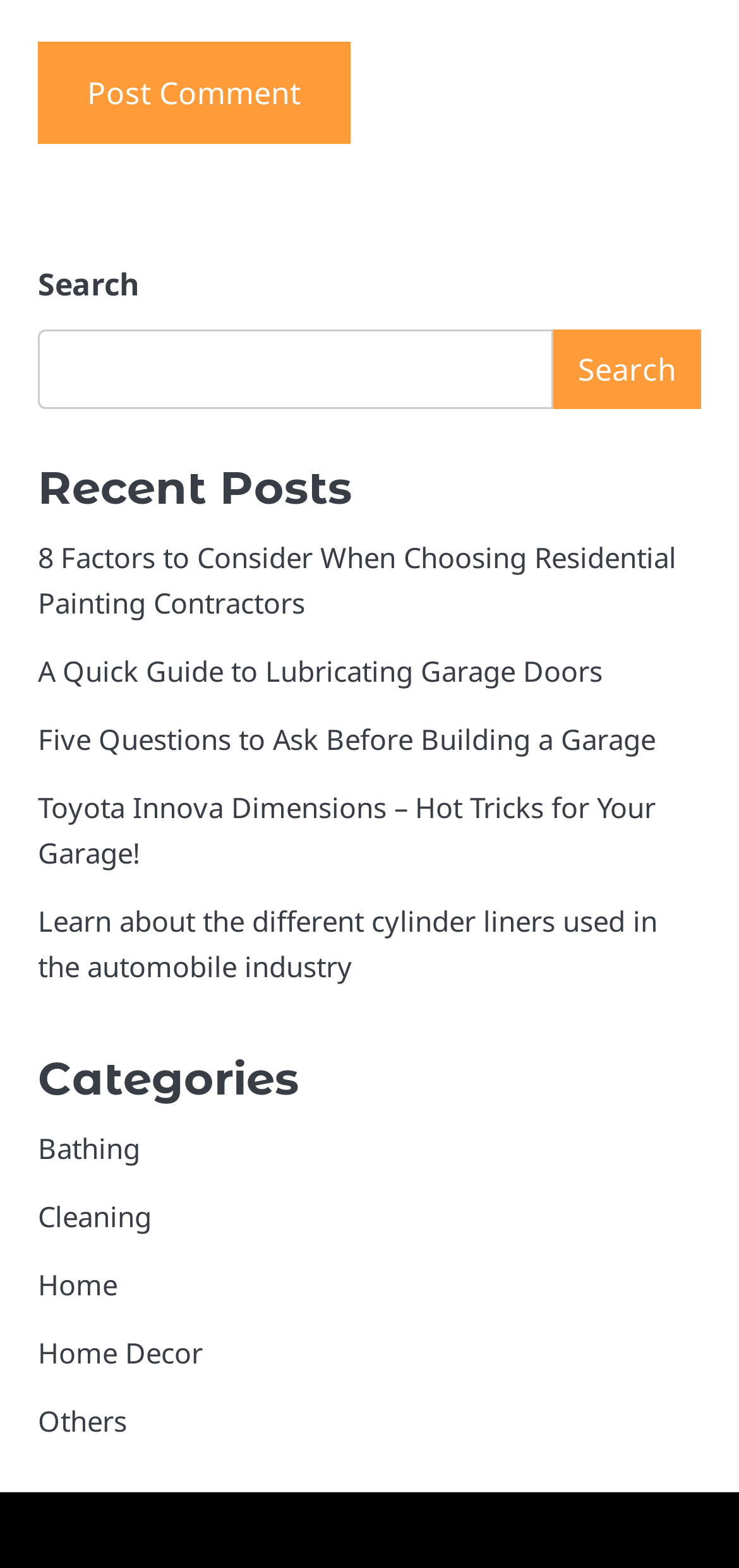Please specify the bounding box coordinates of the region to click in order to perform the following instruction: "Search for something".

[0.051, 0.21, 0.749, 0.261]